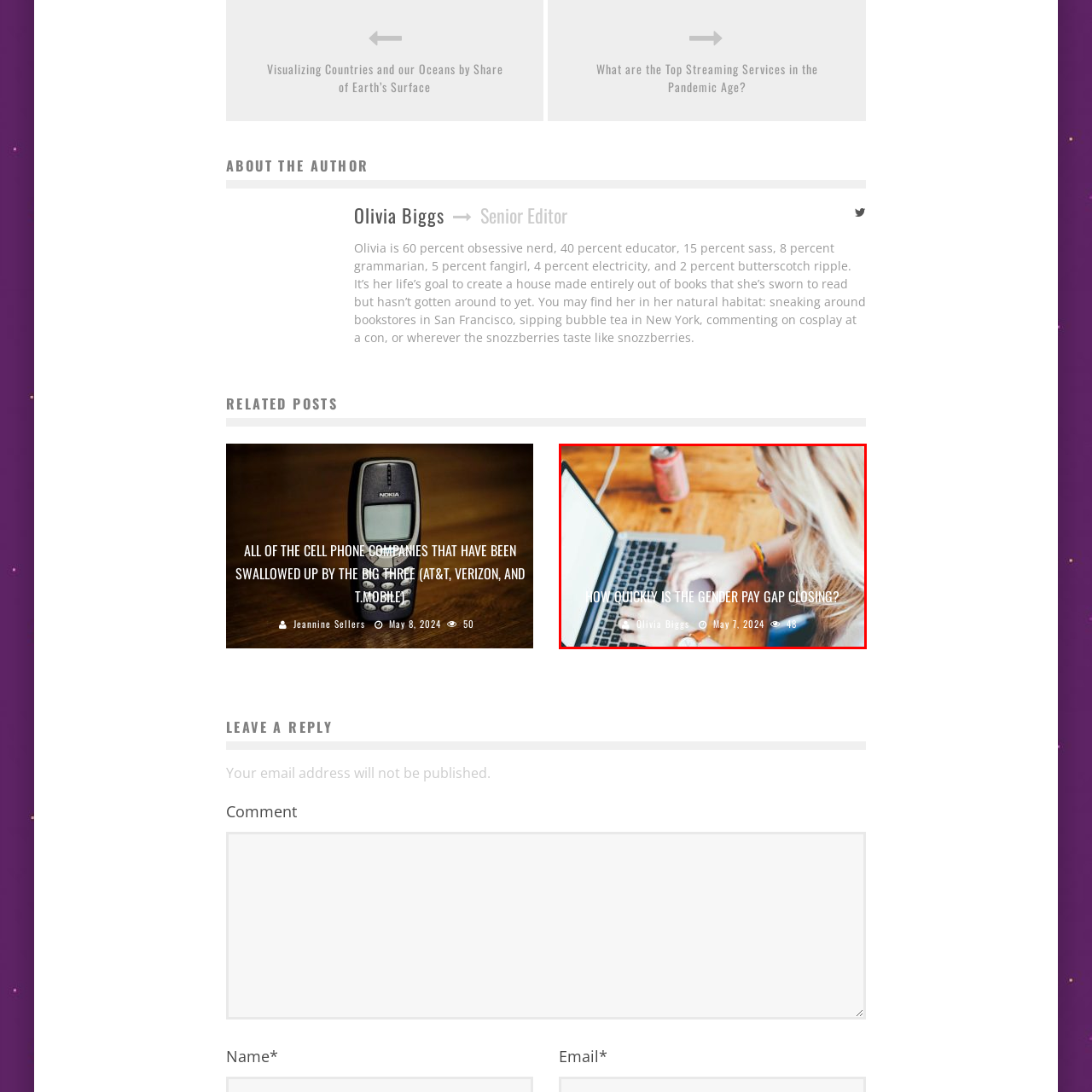Articulate a detailed description of the image enclosed by the red outline.

This image features a person engaging with a laptop on a wooden surface, likely working or researching. A soda can is visible in the background, suggesting a casual workspace atmosphere. The overlay text reads "HOW QUICKLY IS THE GENDER PAY GAP CLOSING?", indicating that the image is associated with a post discussing gender pay equity. The author of the article is Olivia Biggs, and the publication date is May 7, 2024, with a viewer count of 48. This visual encapsulates a blend of productivity and important social discourse.